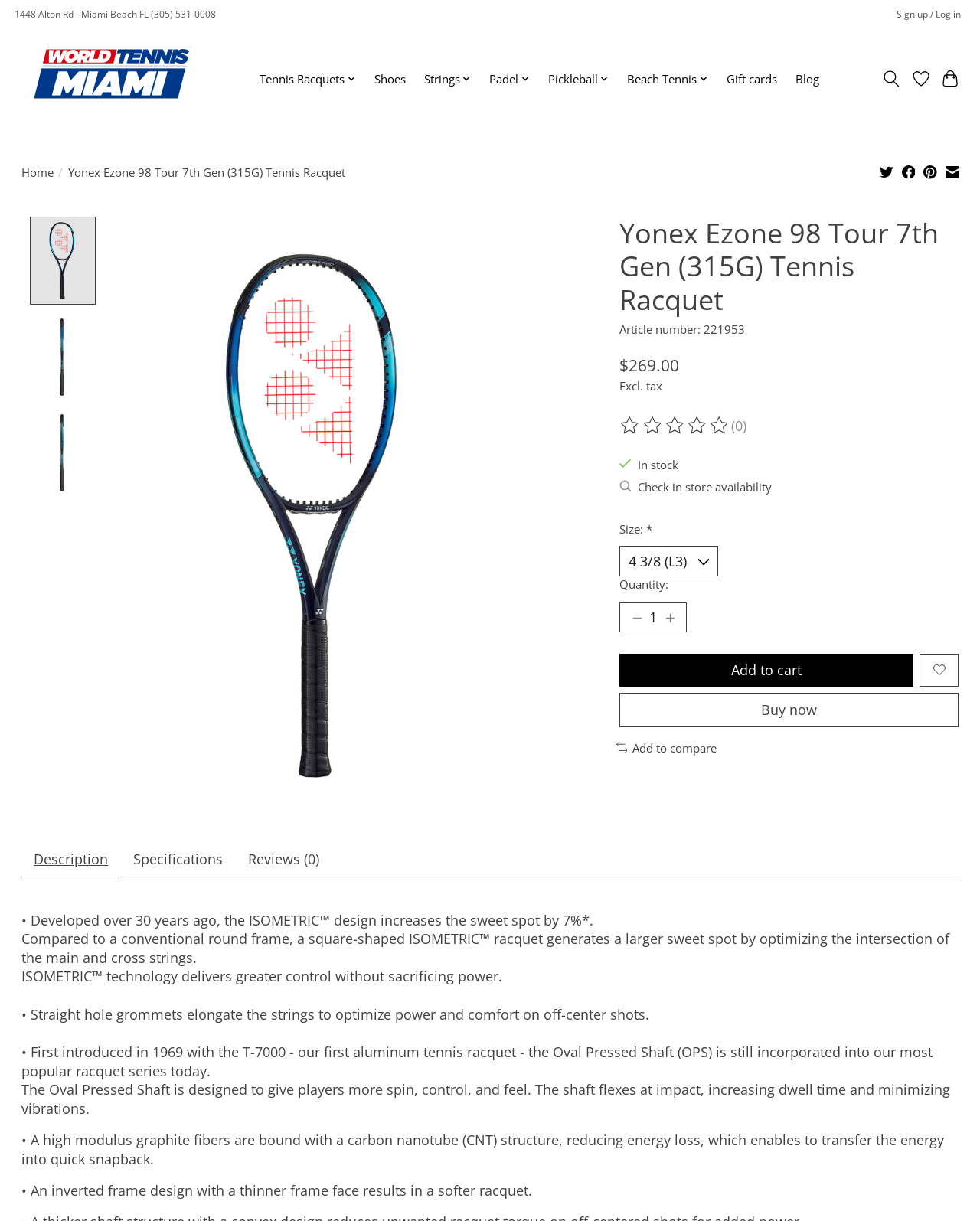Determine the bounding box coordinates for the area you should click to complete the following instruction: "Read reviews".

[0.632, 0.34, 0.746, 0.357]